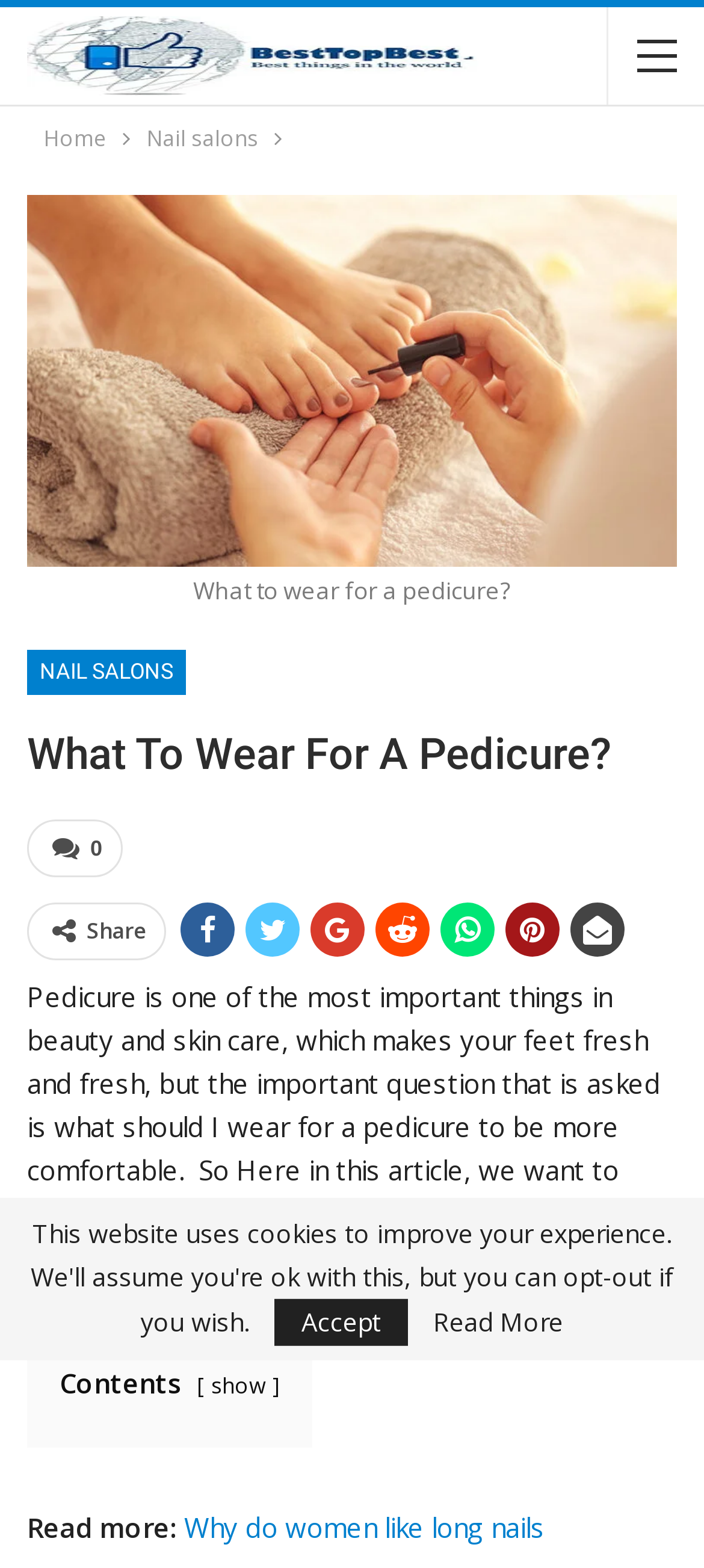Predict the bounding box coordinates of the UI element that matches this description: "show". The coordinates should be in the format [left, top, right, bottom] with each value between 0 and 1.

[0.3, 0.874, 0.377, 0.893]